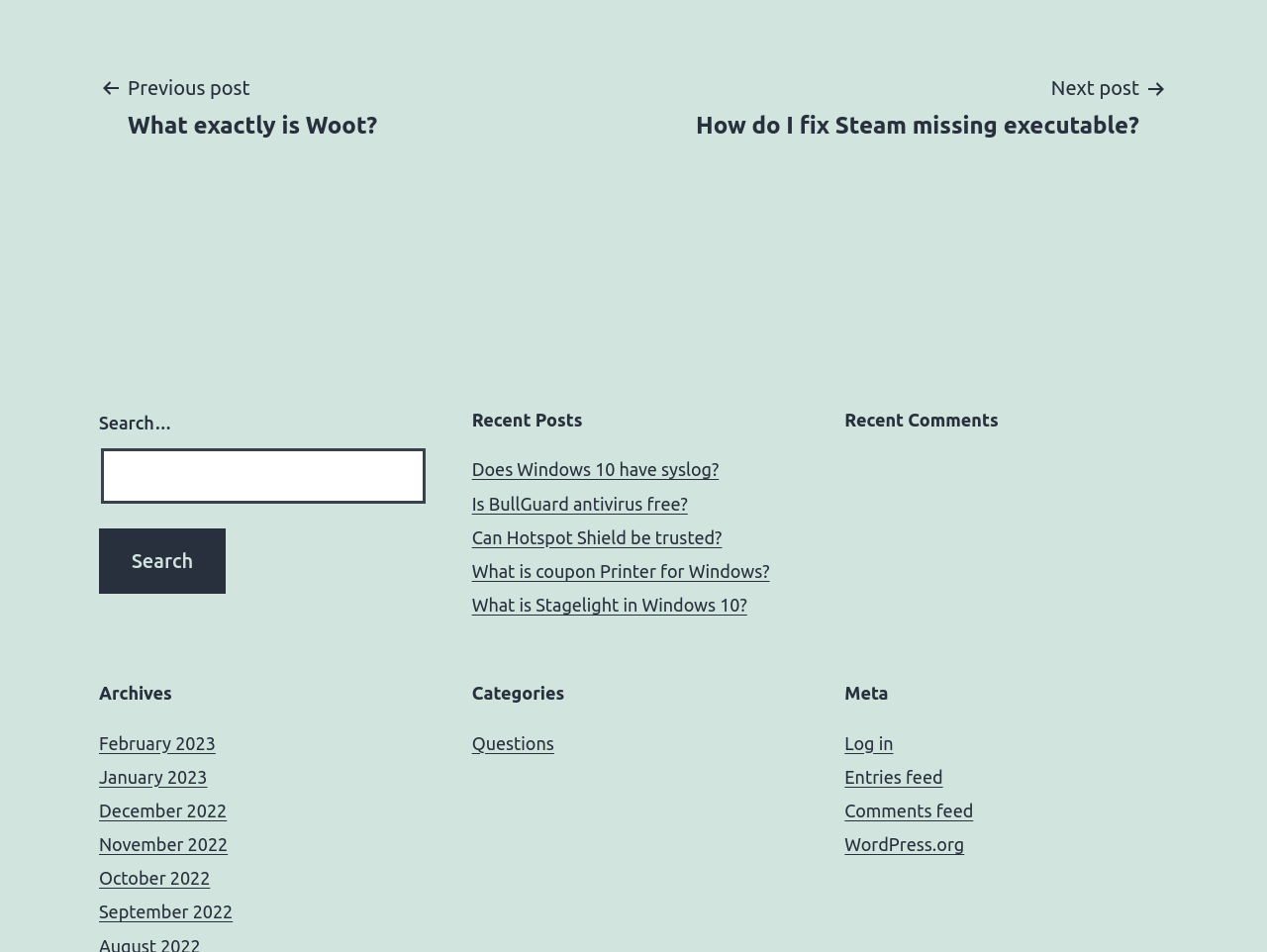Predict the bounding box coordinates of the area that should be clicked to accomplish the following instruction: "Go to the previous post". The bounding box coordinates should consist of four float numbers between 0 and 1, i.e., [left, top, right, bottom].

[0.078, 0.075, 0.32, 0.148]